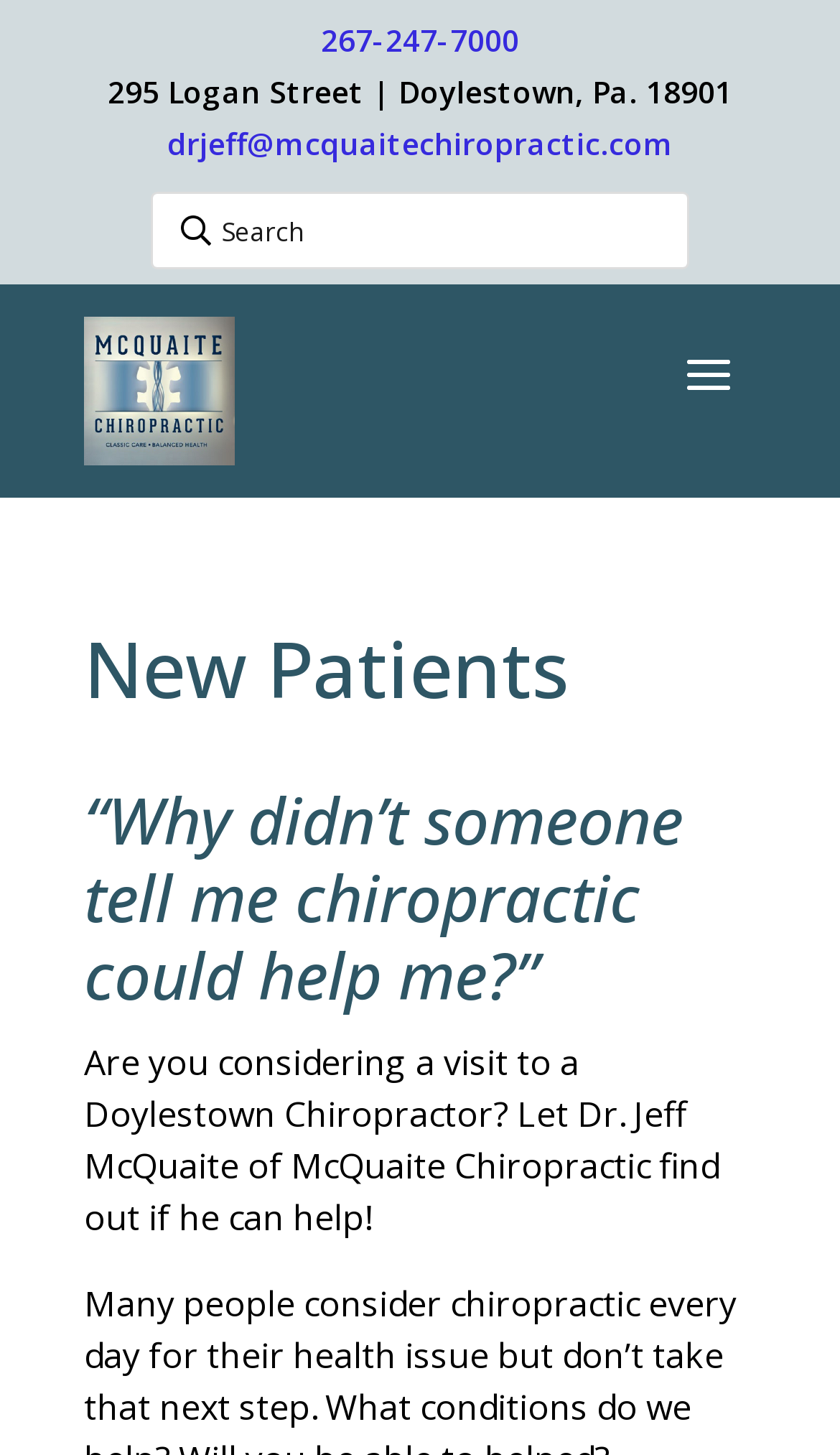What is the purpose of the search box?
Please provide a detailed answer to the question.

I inferred the purpose of the search box by looking at the textbox element with the placeholder text 'Search' and the button element with the text 'Search' next to it, which suggests that it is used to search the website.